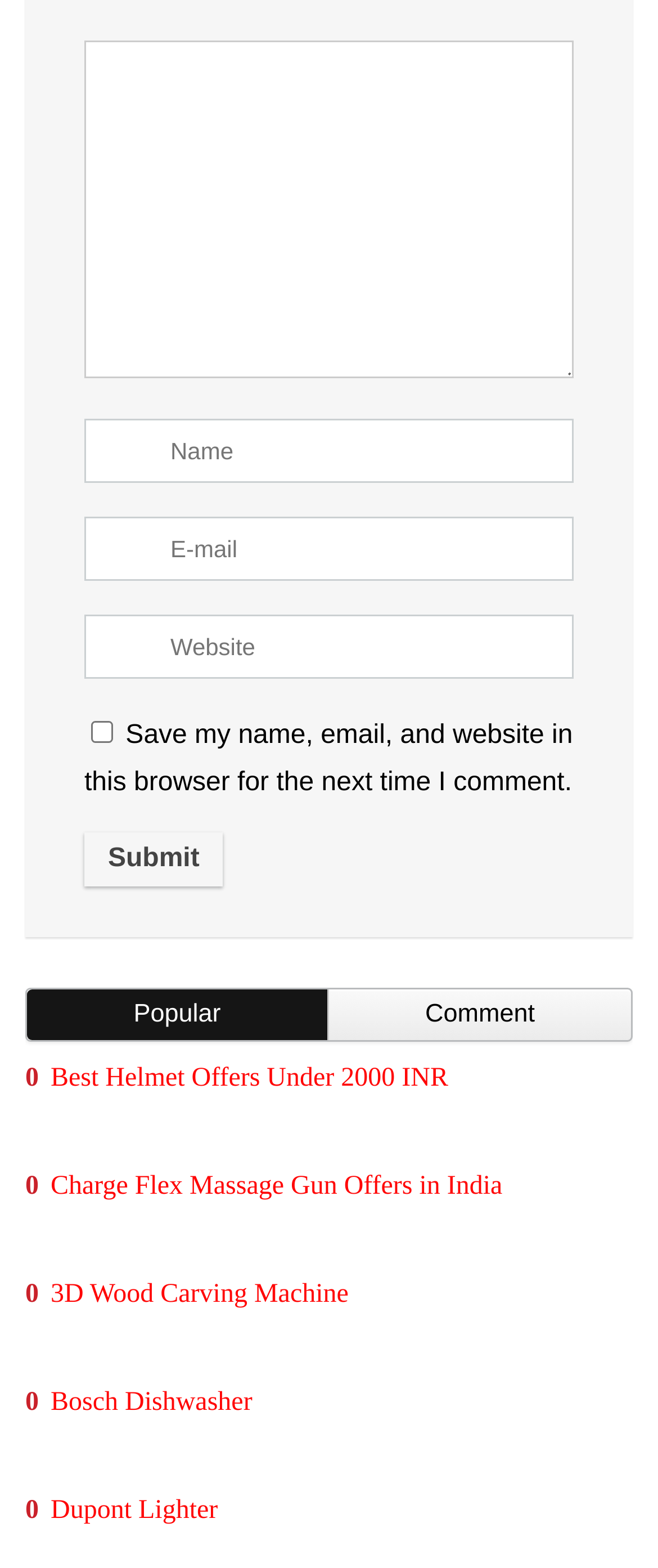Locate the bounding box coordinates of the area to click to fulfill this instruction: "Click the Charge Flex Massage Gun Offers in India link". The bounding box should be presented as four float numbers between 0 and 1, in the order [left, top, right, bottom].

[0.077, 0.748, 0.764, 0.766]